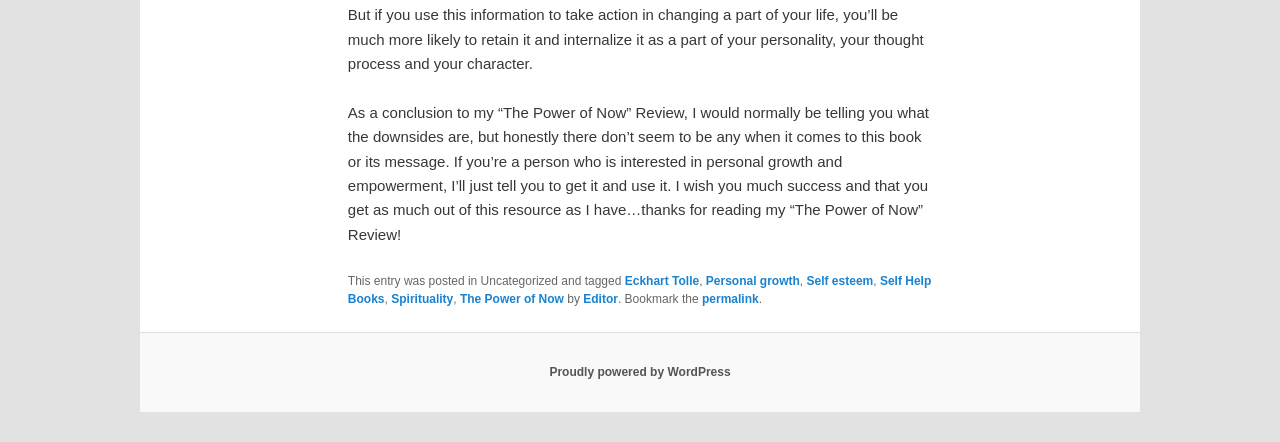Please specify the bounding box coordinates of the element that should be clicked to execute the given instruction: 'Read more about Personal growth'. Ensure the coordinates are four float numbers between 0 and 1, expressed as [left, top, right, bottom].

[0.551, 0.619, 0.625, 0.651]